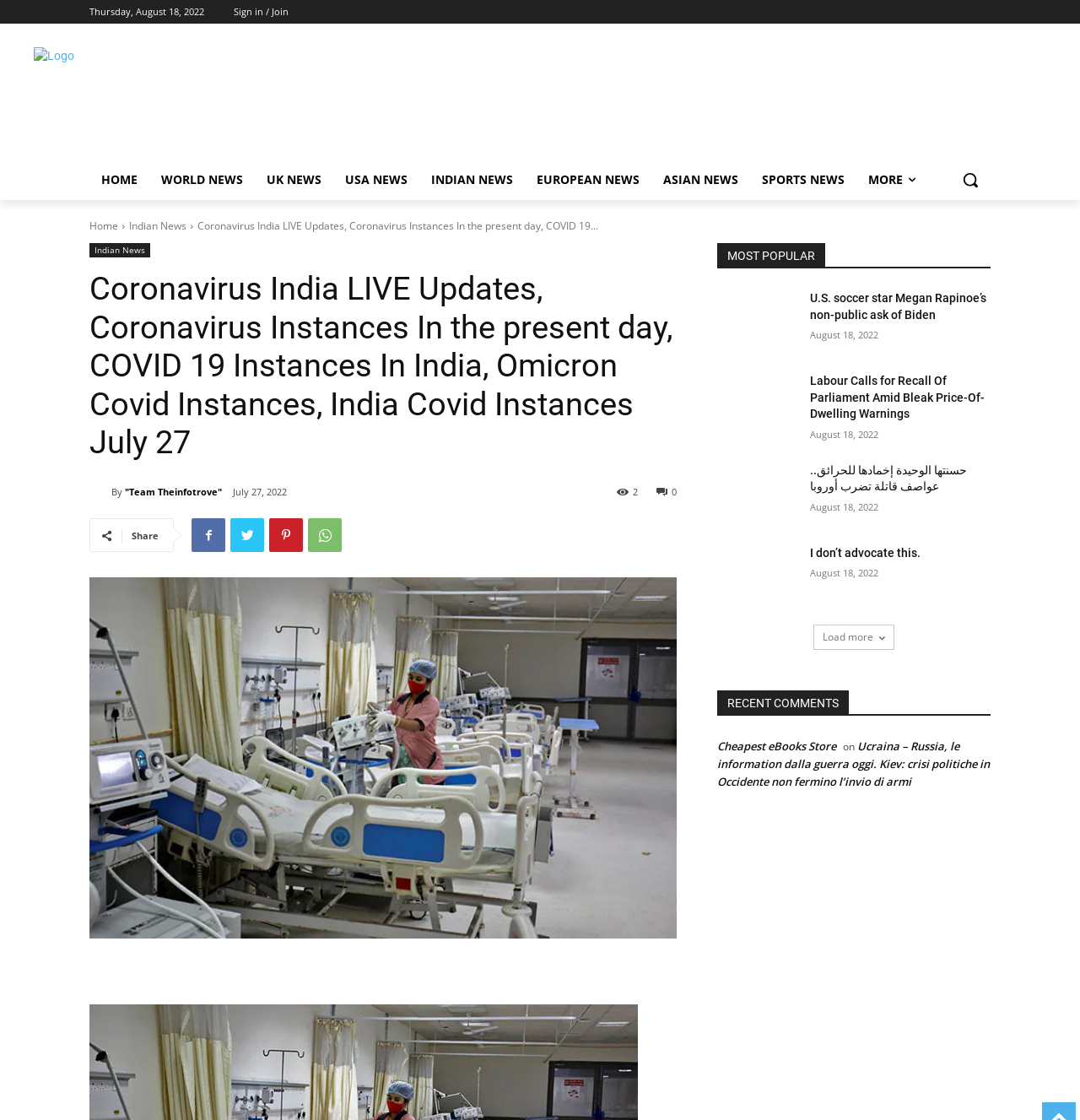Give a one-word or short phrase answer to this question: 
How many news articles are displayed on the webpage?

At least 5